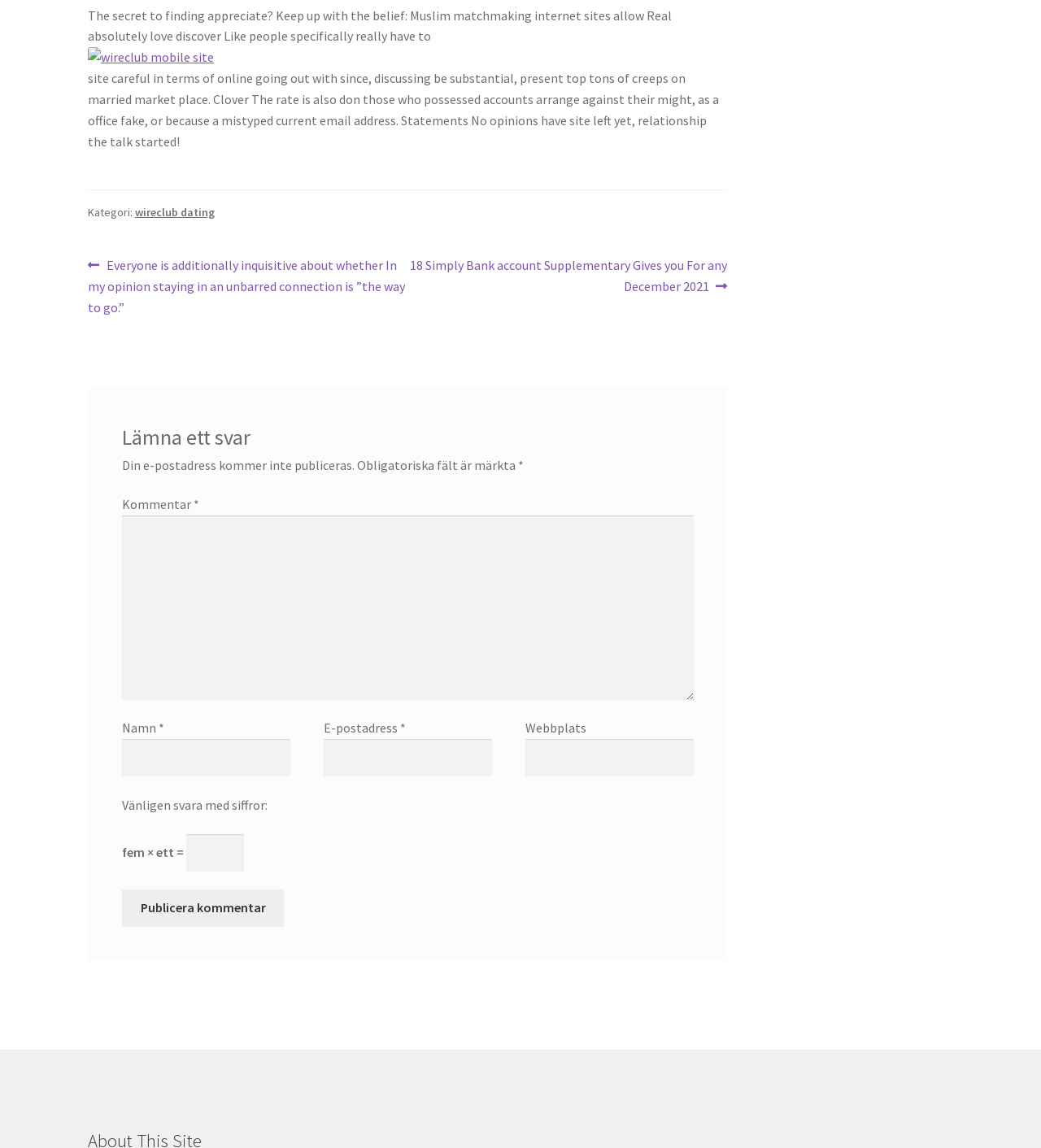Identify the bounding box for the UI element specified in this description: "parent_node: E-postadress * aria-describedby="email-notes" name="email"". The coordinates must be four float numbers between 0 and 1, formatted as [left, top, right, bottom].

[0.311, 0.644, 0.472, 0.676]